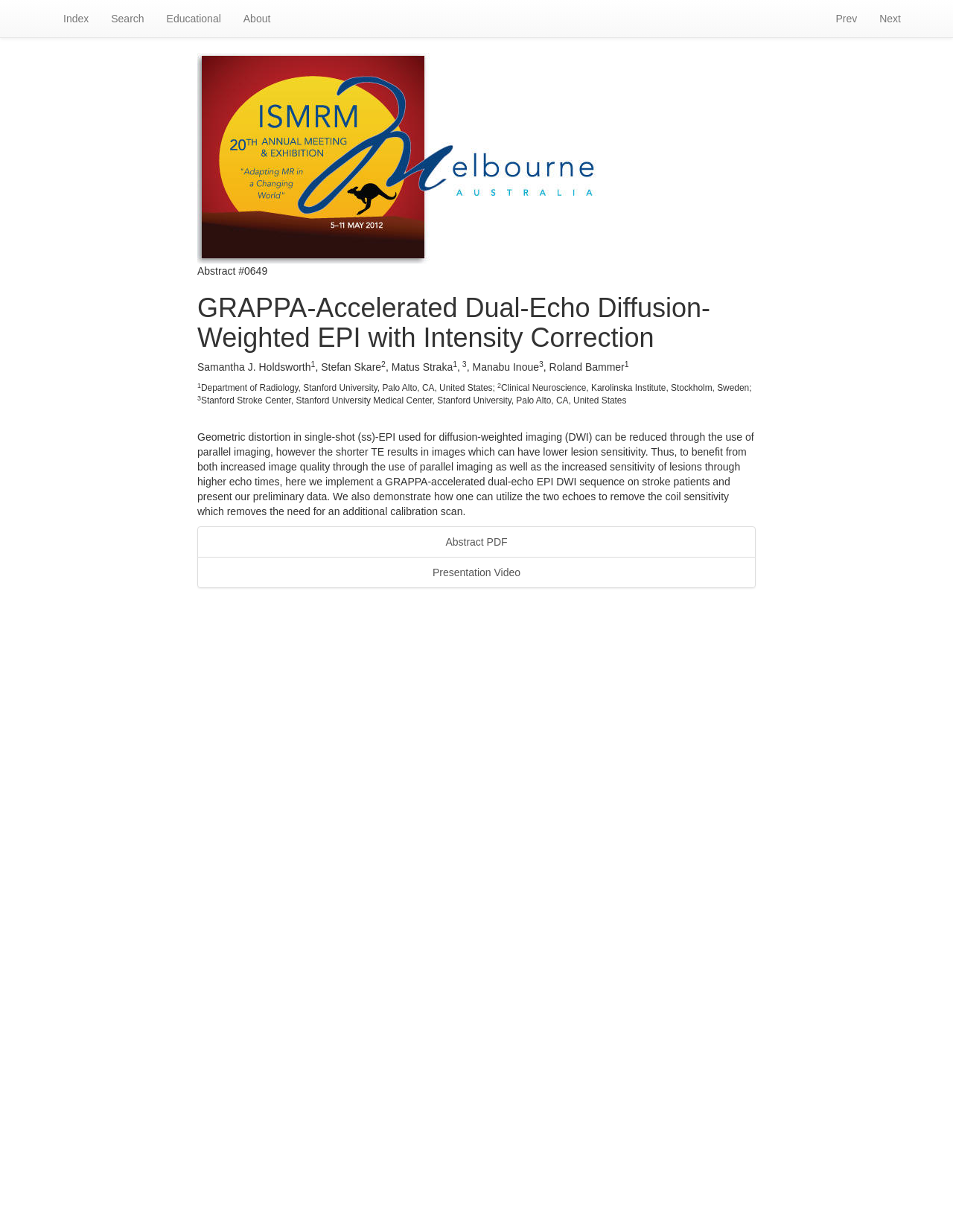Highlight the bounding box coordinates of the region I should click on to meet the following instruction: "Watch Presentation Video".

[0.207, 0.452, 0.793, 0.477]